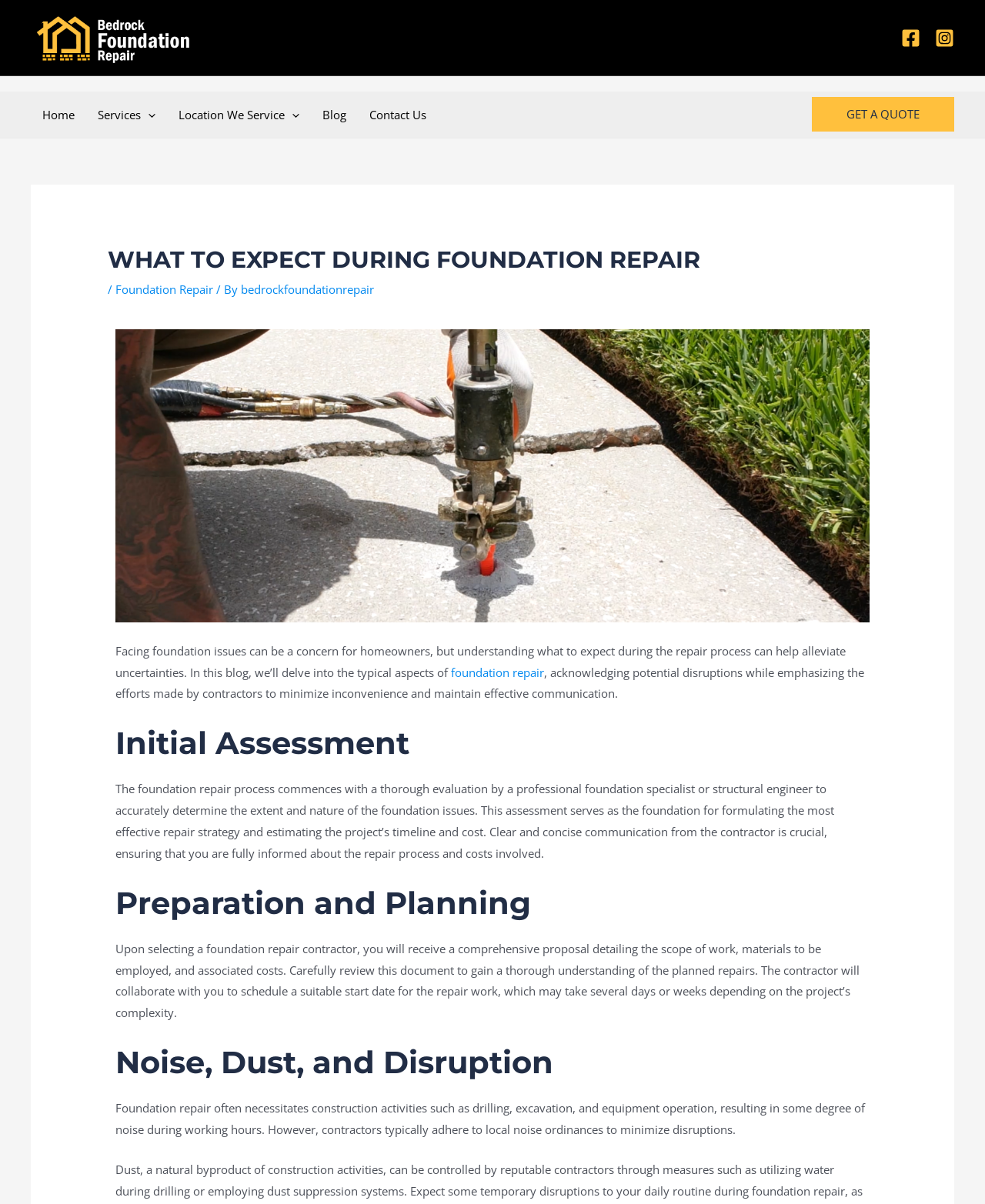Determine the bounding box coordinates of the clickable element to achieve the following action: 'Click on the 'GET A QUOTE' button'. Provide the coordinates as four float values between 0 and 1, formatted as [left, top, right, bottom].

[0.824, 0.081, 0.969, 0.109]